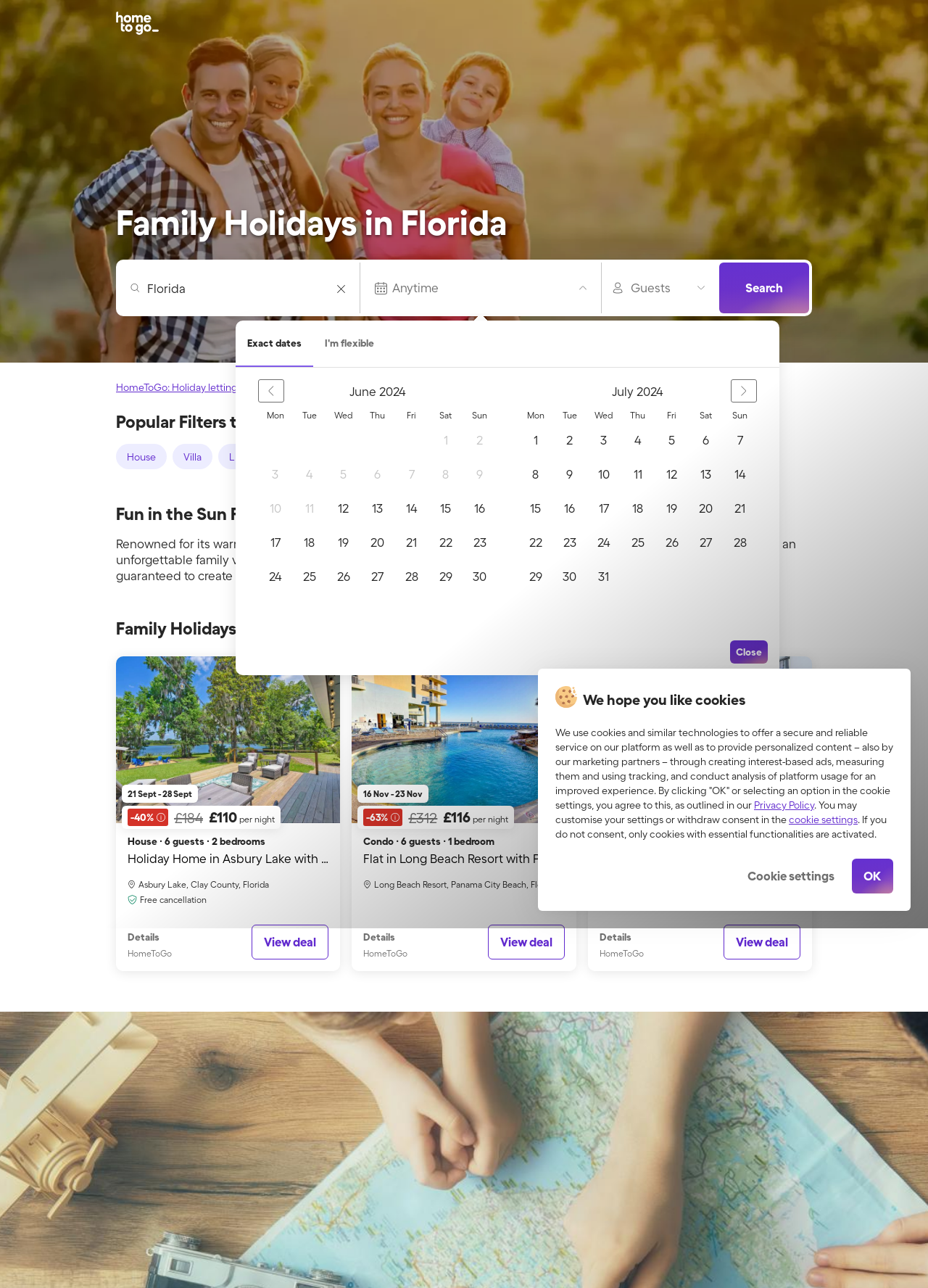Identify the bounding box coordinates of the element that should be clicked to fulfill this task: "Search for holiday lettings". The coordinates should be provided as four float numbers between 0 and 1, i.e., [left, top, right, bottom].

[0.157, 0.204, 0.372, 0.243]